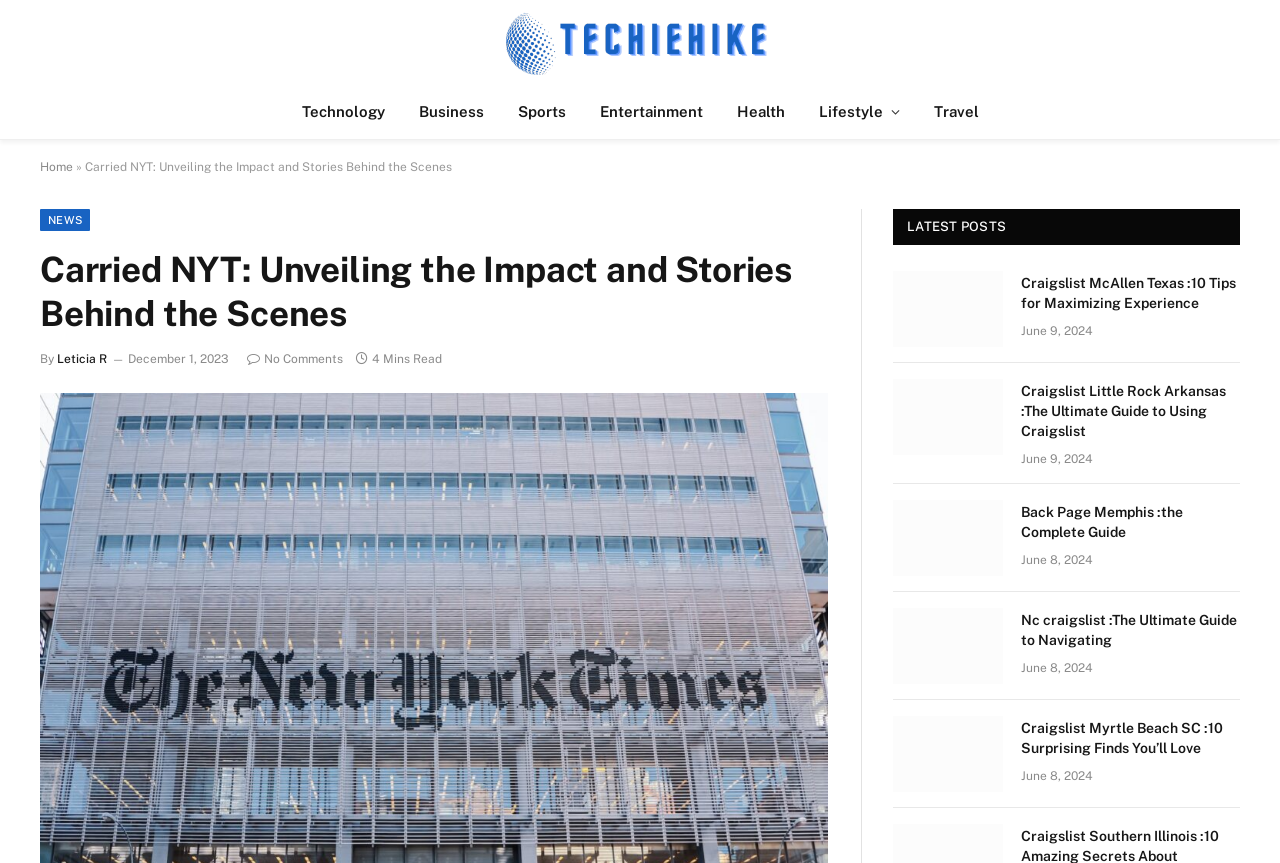What categories are available on the website?
Give a detailed and exhaustive answer to the question.

By analyzing the links on the top of the webpage, we can see that the website provides categories such as Technology, Business, Sports, Entertainment, Health, Lifestyle, and Travel, which suggests that the website is a news or blog website that covers a wide range of topics.